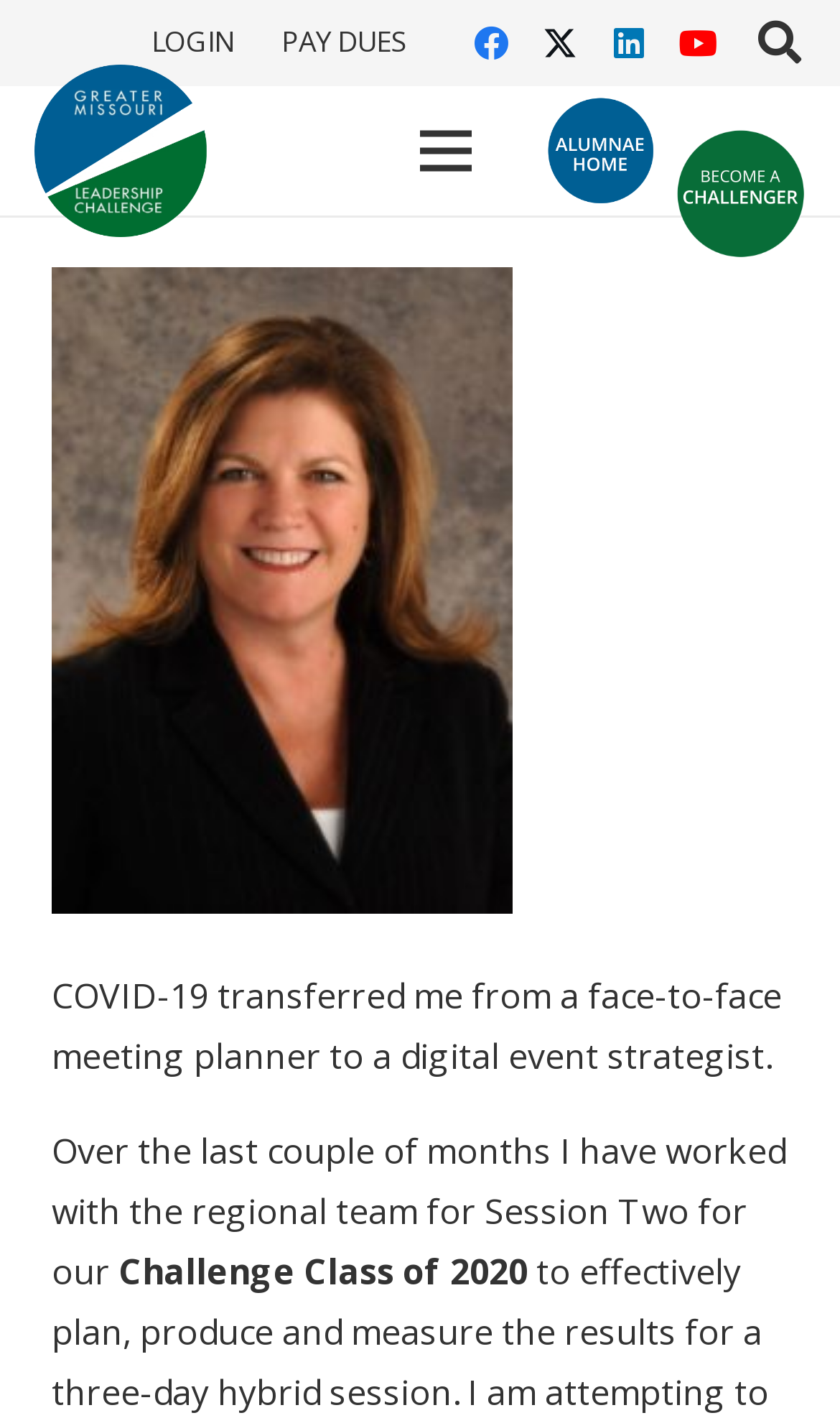Summarize the webpage with a detailed and informative caption.

The webpage features a prominent header section at the top, where several links are aligned horizontally. From left to right, these links include "LOGIN", "PAY DUES", and social media links to "Facebook", "Twitter", "LinkedIn", and "YouTube". A small image is placed between the "Twitter" and "LinkedIn" links. A "Search" button is located at the far right of the header section.

Below the header, a circular logo of "Greater Missouri Leadership Challenge" is displayed, accompanied by a link to the organization's homepage. To the right of the logo, a "Menu" link and an "Alumnae Home" link are positioned, with the latter featuring a circular icon.

The main content of the webpage is a personal message from the Executive Director, which occupies most of the page. The message is divided into three paragraphs, with the first paragraph starting with "COVID-19 transferred me from a face-to-face meeting planner to a digital event strategist." The second paragraph begins with "Over the last couple of months I have worked with the regional team for Session Two for our". The third paragraph is a single line, "Challenge Class of 2020".